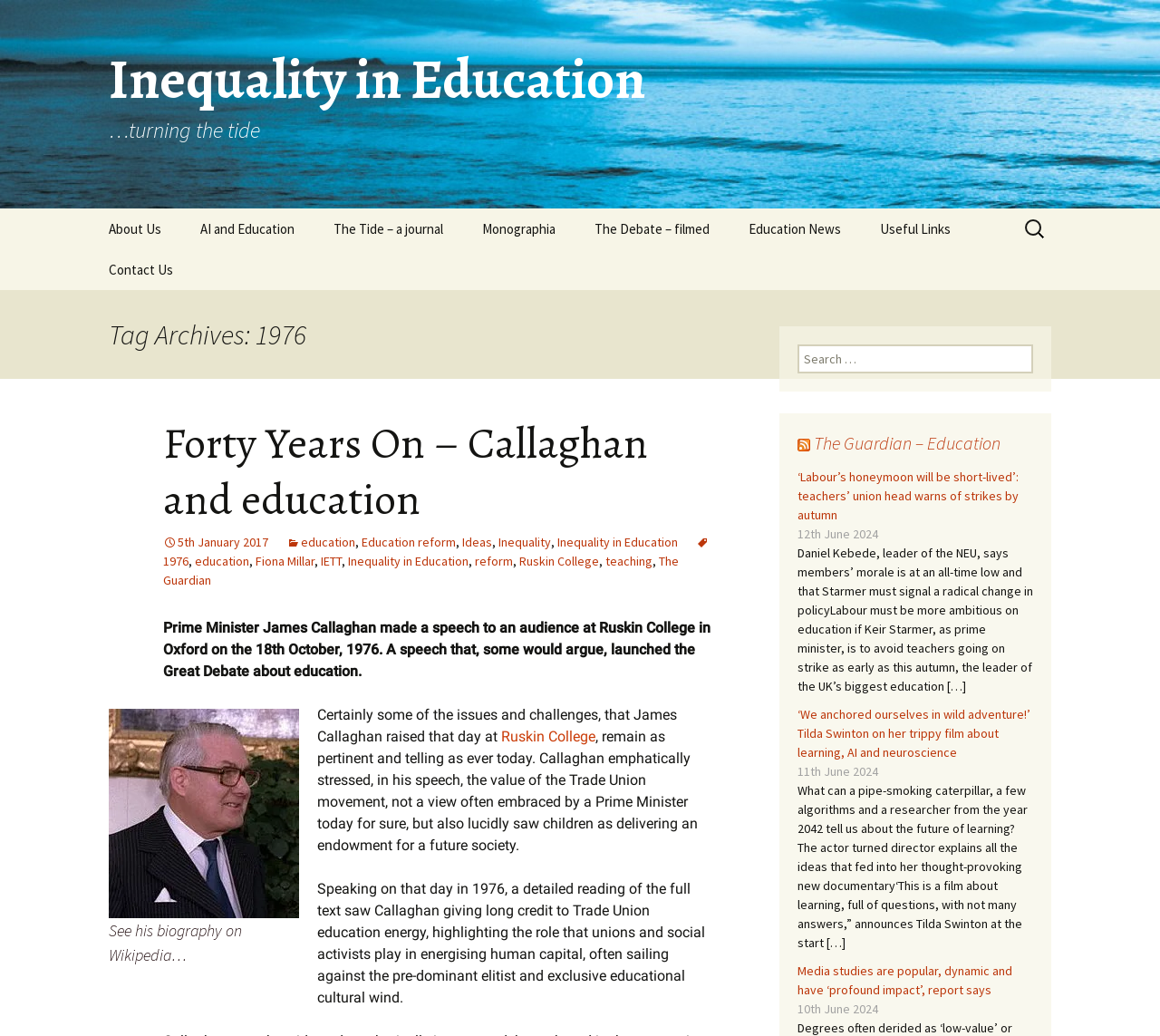Detail the various sections and features of the webpage.

The webpage is about inequality in education, specifically focusing on a speech made by Prime Minister James Callaghan in 1976. At the top of the page, there is a heading "Inequality in Education" followed by a subheading "...turning the tide". Below this, there are several links to different sections of the website, including "About Us", "Data Privacy and Use", and "Education News".

On the left side of the page, there is a search bar with a label "Search for:". Below this, there is a header "Tag Archives: 1976" followed by a series of links to articles related to education, including "Forty Years On – Callaghan and education", "Education reform", and "Inequality in Education".

The main content of the page is a article about James Callaghan's speech in 1976, where he emphasized the importance of trade unions in education and highlighted the role of children in shaping the future of society. The article includes a image of James Callaghan and a figure caption with a link to his biography on Wikipedia.

On the right side of the page, there is a section with a heading "RSS The Guardian – Education" followed by a series of links to news articles from The Guardian, including "‘Labour’s honeymoon will be short-lived’: teachers’ union head warns of strikes by autumn" and "‘We anchored ourselves in wild adventure!’ Tilda Swinton on her trippy film about learning, AI and neuroscience". Each article has a date and a brief summary.

Overall, the webpage is focused on discussing the importance of education and the role of trade unions in shaping the future of society, with a specific focus on James Callaghan's speech in 1976.